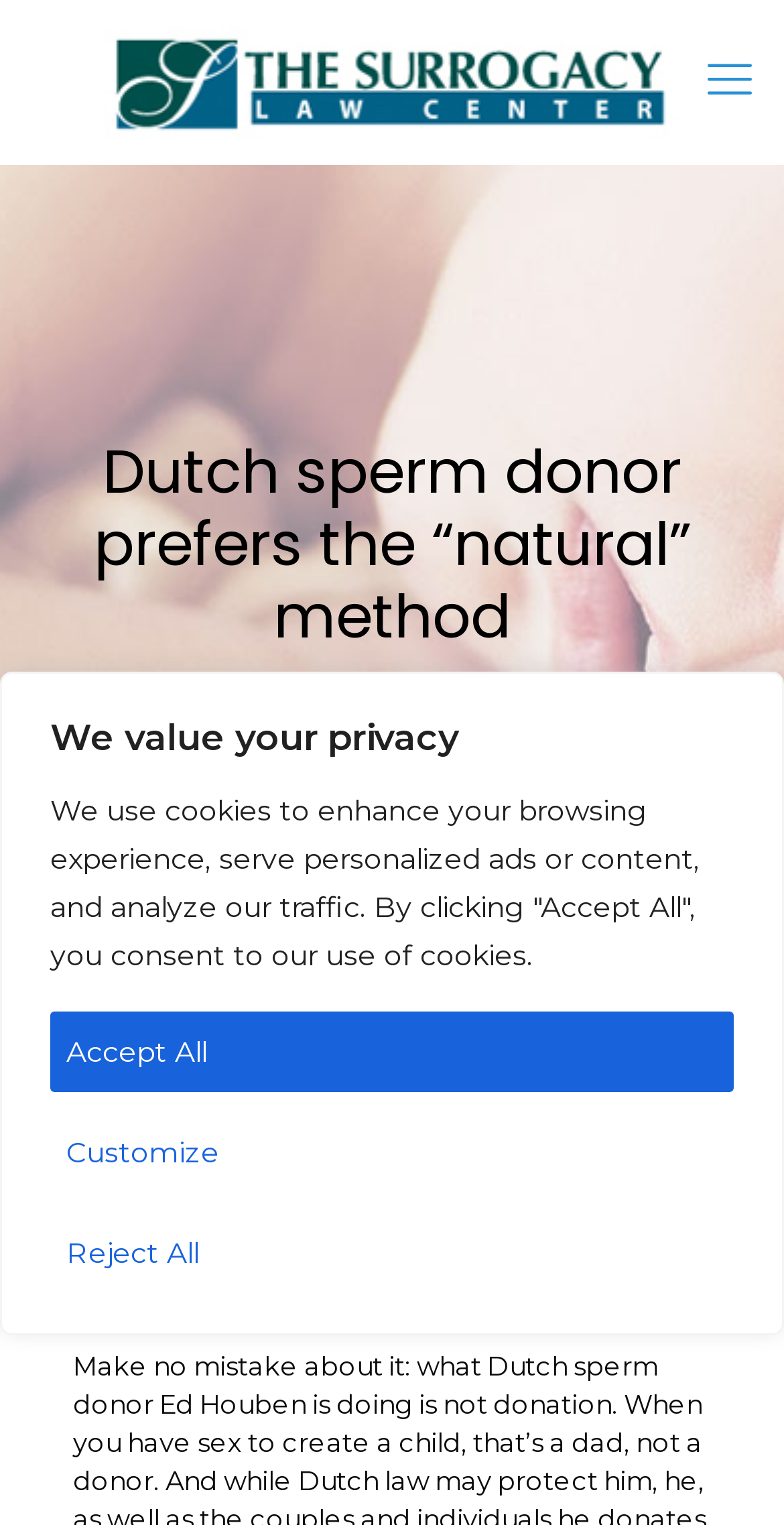Describe all visible elements and their arrangement on the webpage.

This webpage is about an article discussing a Dutch sperm donor, Ed Houben, and his unconventional methods. At the top of the page, there is a privacy notice with a heading "We value your privacy" and three buttons: "Customize", "Reject All", and "Accept All". 

Below the privacy notice, there is a logo of "The Surrogacy Law Center" on the left side, and a "mobile menu" link on the right side. 

The main content of the webpage is an article with a heading "Dutch sperm donor prefers the “natural” method". The article is divided into sections, with navigation links "previous post" and "next post" at the top, and a "Show all" link at the bottom. 

There is no image directly related to the article content, but there is a small logo of "TheSurrogacyD64a" at the top left corner of the page.